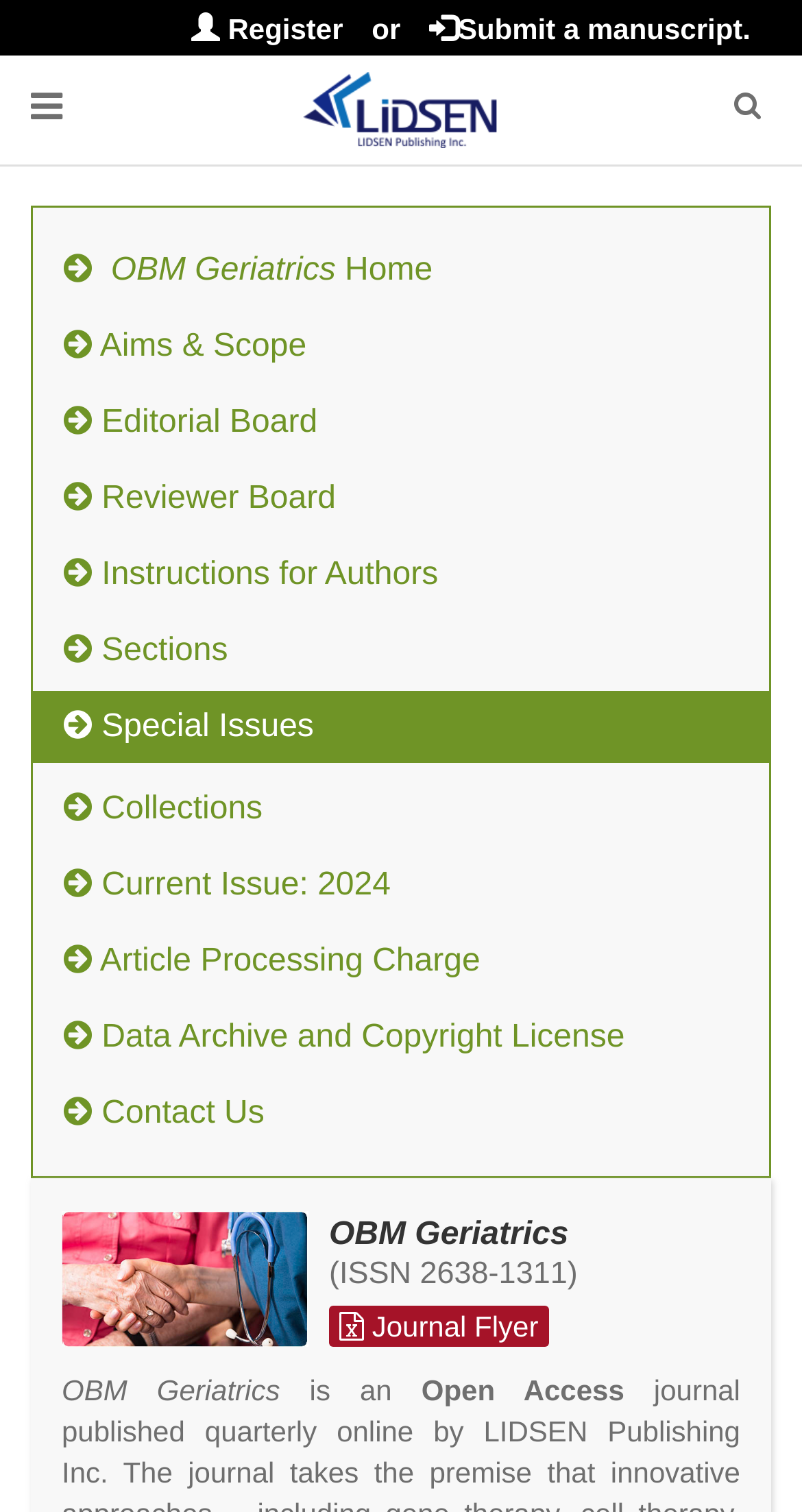Please specify the bounding box coordinates of the element that should be clicked to execute the given instruction: 'Go to OBM Geriatrics Home'. Ensure the coordinates are four float numbers between 0 and 1, expressed as [left, top, right, bottom].

[0.041, 0.155, 0.959, 0.203]